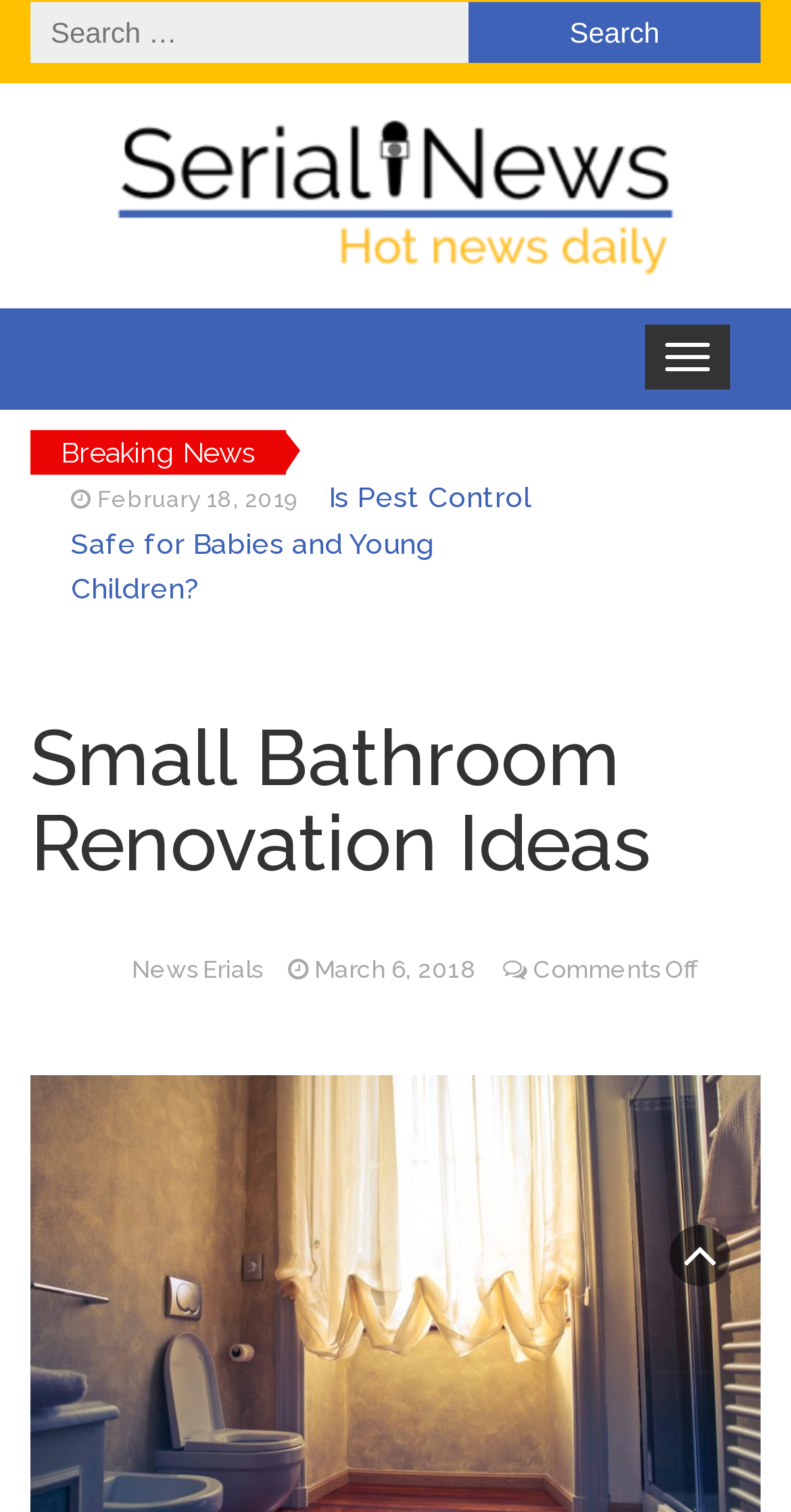Please extract the webpage's main title and generate its text content.

Small Bathroom Renovation Ideas